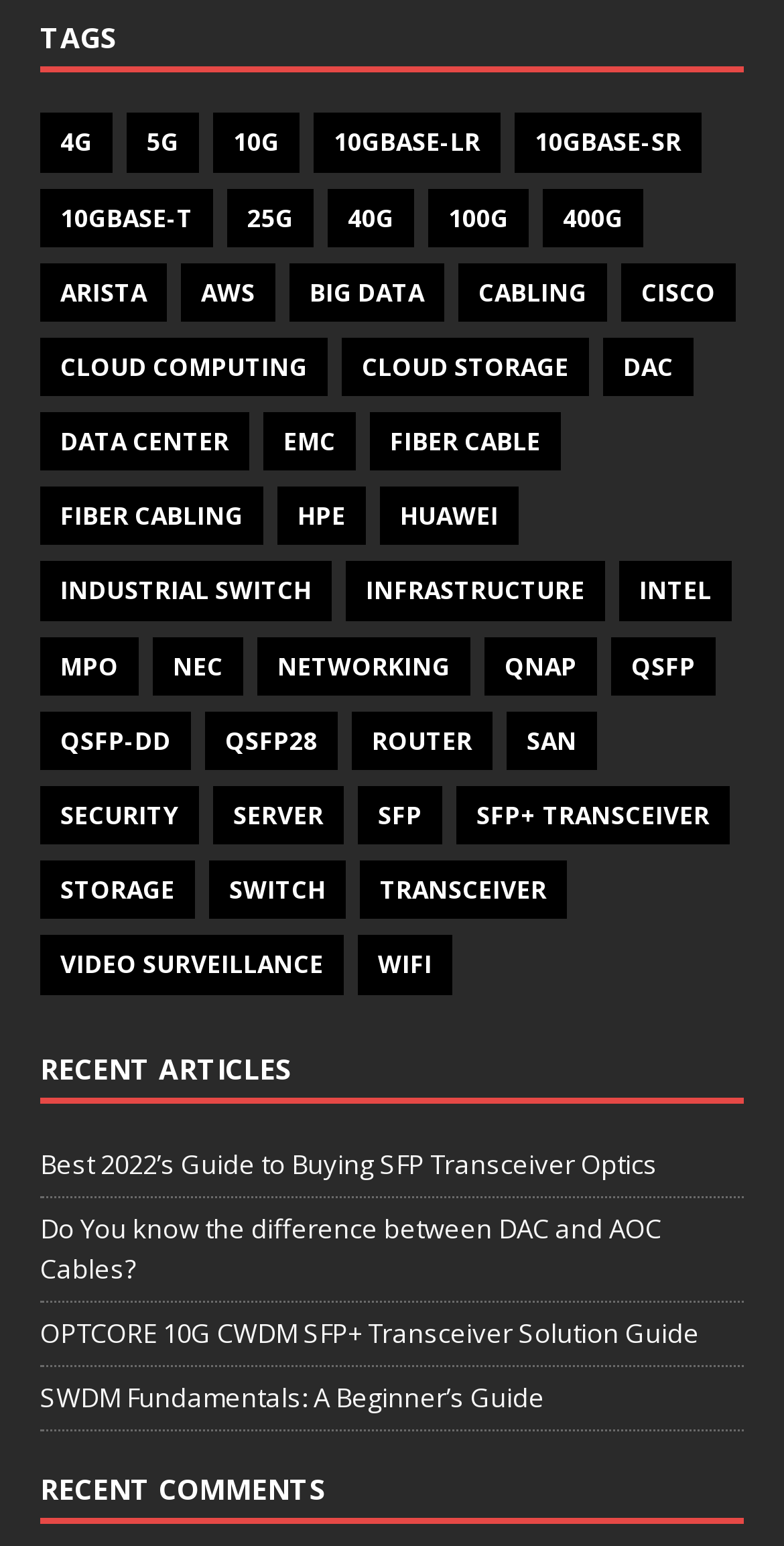Provide your answer to the question using just one word or phrase: How many links are there under the 'TAGS' heading?

29